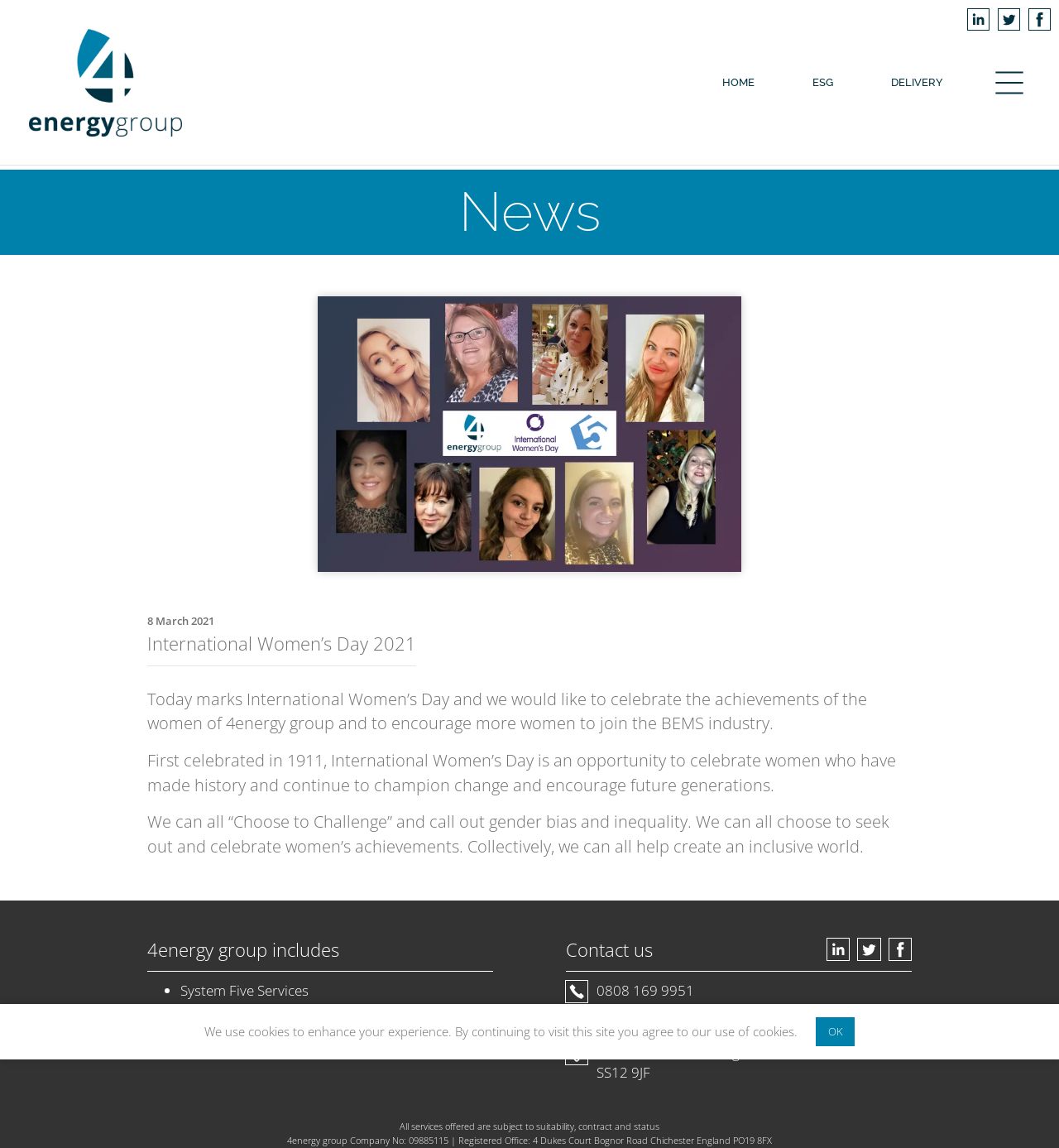Given the description 0808 169 9951, predict the bounding box coordinates of the UI element. Ensure the coordinates are in the format (top-left x, top-left y, bottom-right x, bottom-right y) and all values are between 0 and 1.

[0.534, 0.854, 0.861, 0.873]